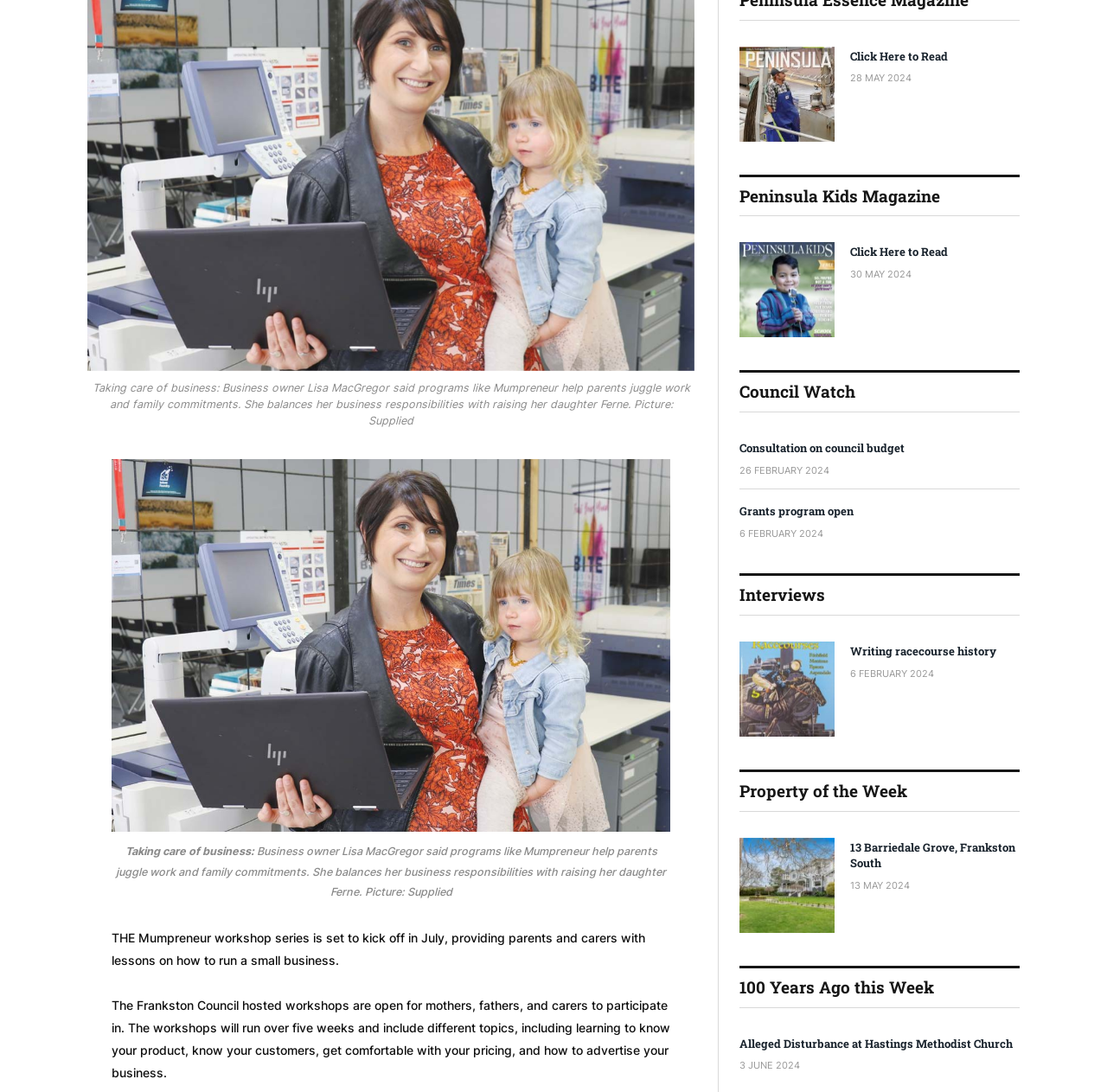Predict the bounding box of the UI element based on this description: "Writing racecourse history".

[0.768, 0.589, 0.921, 0.604]